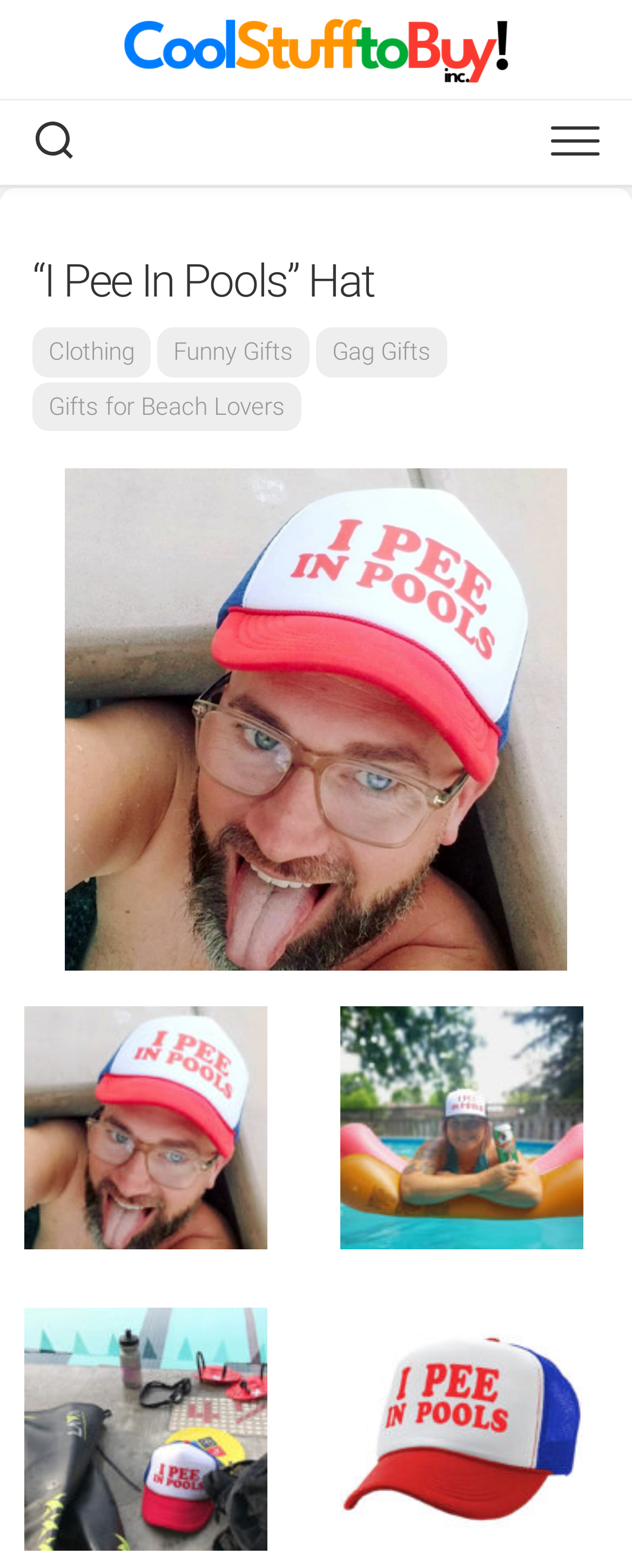Pinpoint the bounding box coordinates for the area that should be clicked to perform the following instruction: "Expand the menu".

[0.821, 0.064, 1.0, 0.118]